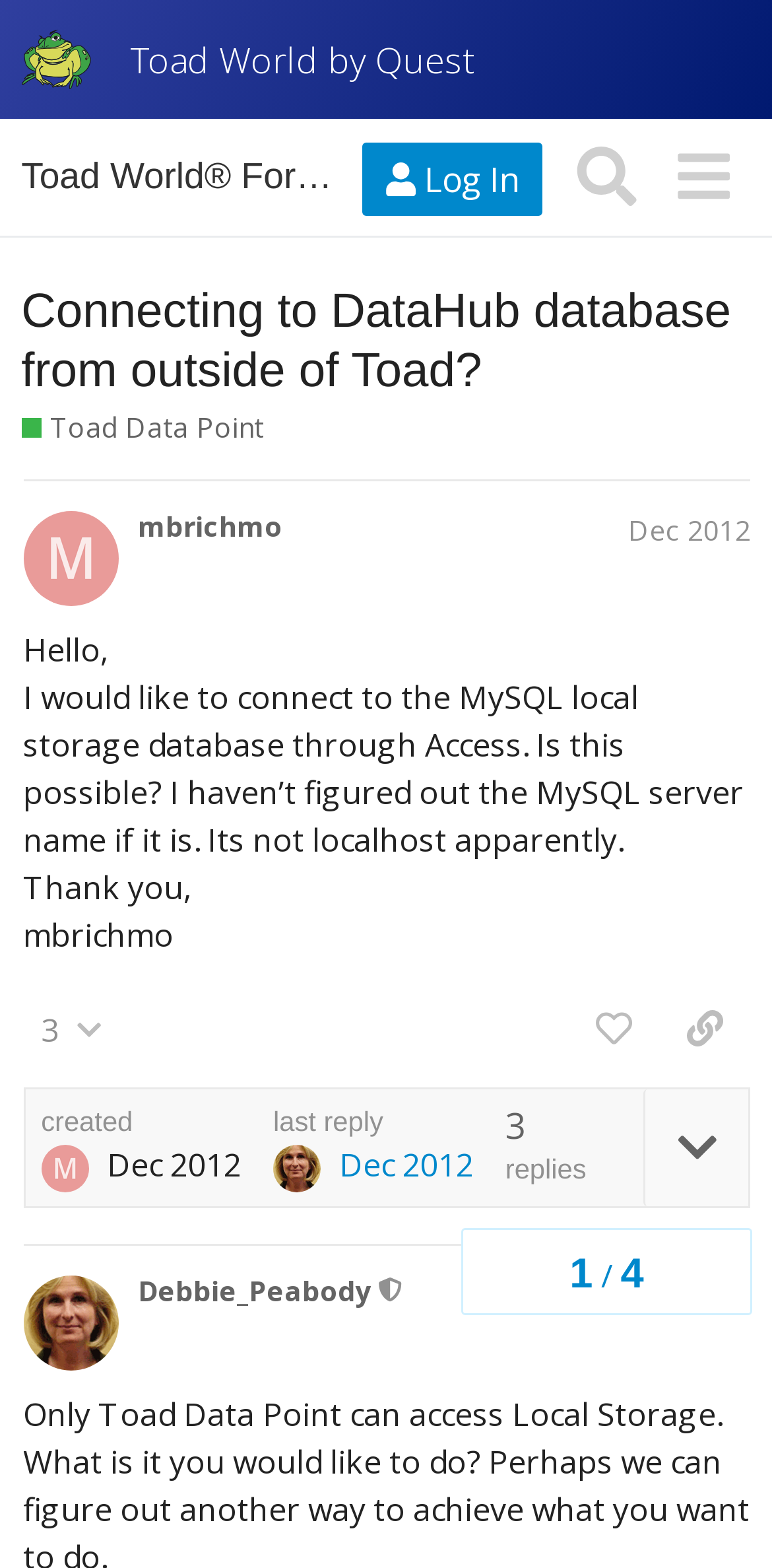Determine the bounding box coordinates of the clickable element to complete this instruction: "Reply to the post by mbrichmo". Provide the coordinates in the format of four float numbers between 0 and 1, [left, top, right, bottom].

[0.03, 0.635, 0.156, 0.678]